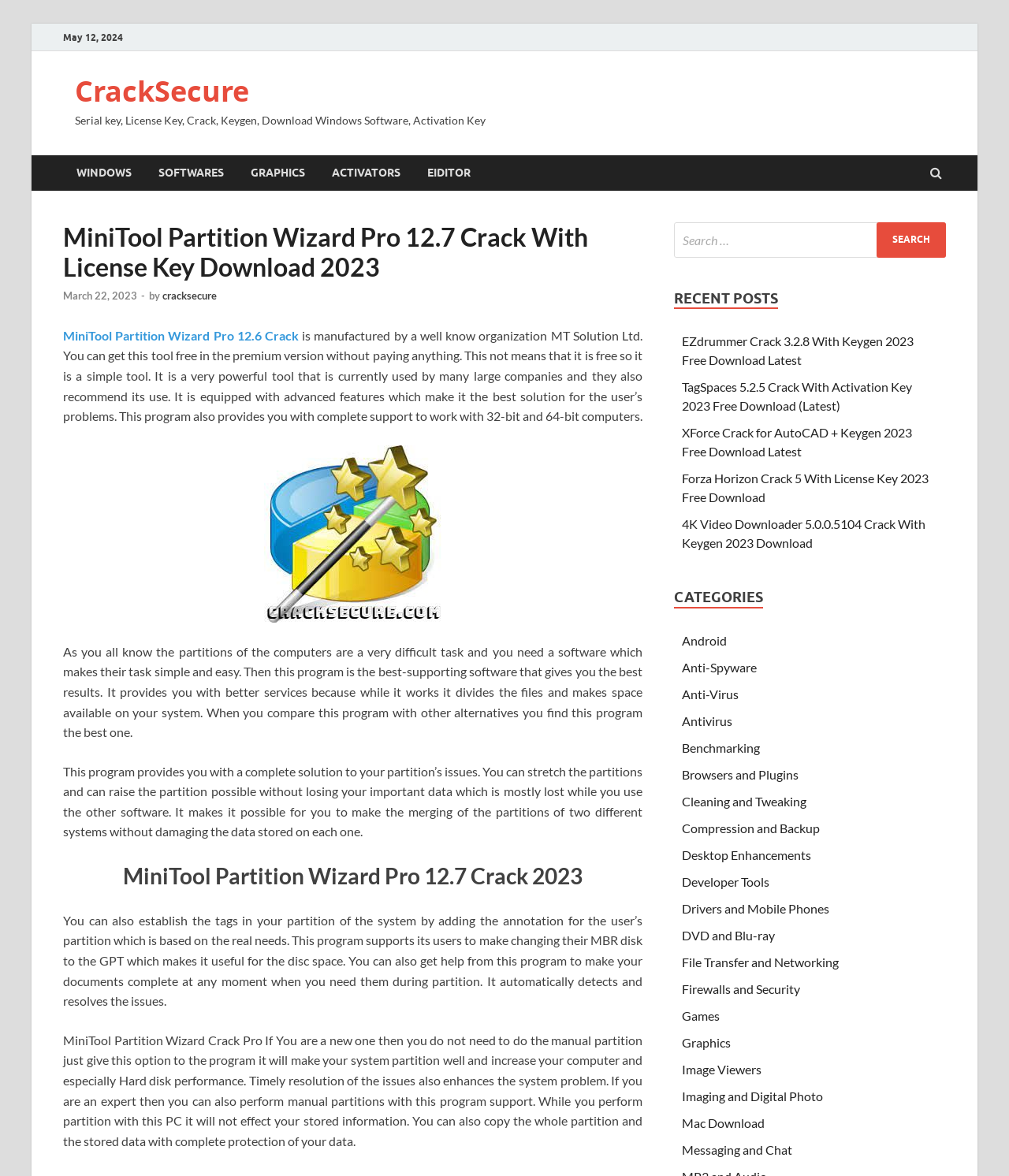What is the purpose of the software?
Please provide a single word or phrase based on the screenshot.

To manage partitions